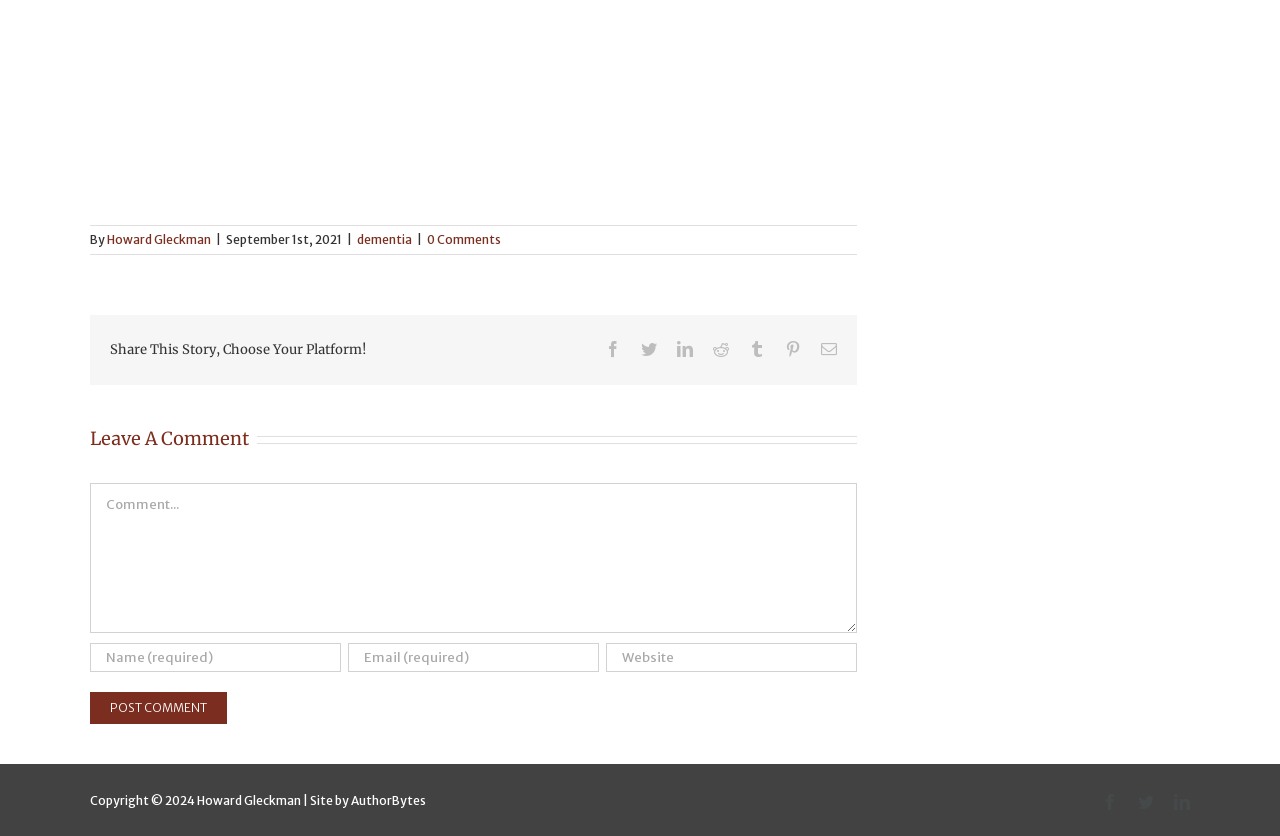Respond with a single word or phrase:
How can I share this story?

via social media platforms